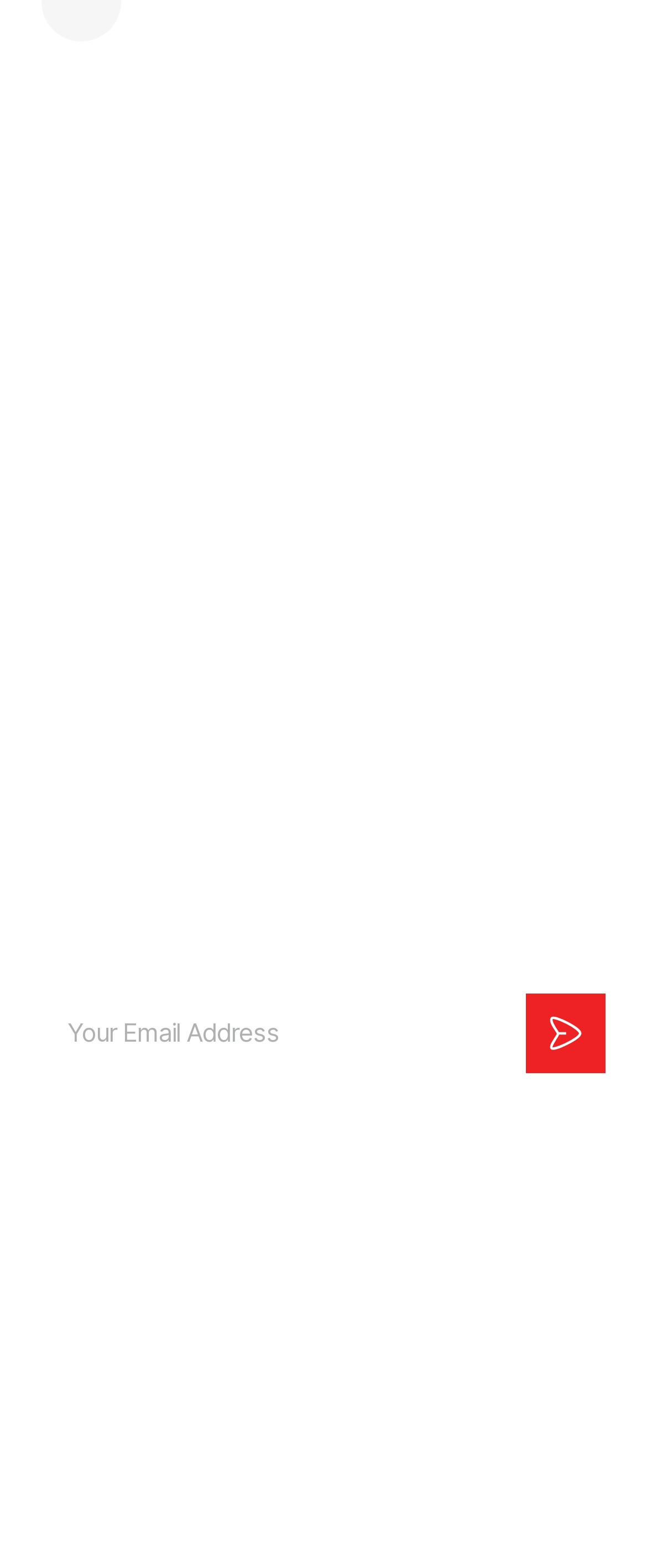Determine the bounding box coordinates for the region that must be clicked to execute the following instruction: "View classifieds".

[0.063, 0.368, 0.255, 0.392]